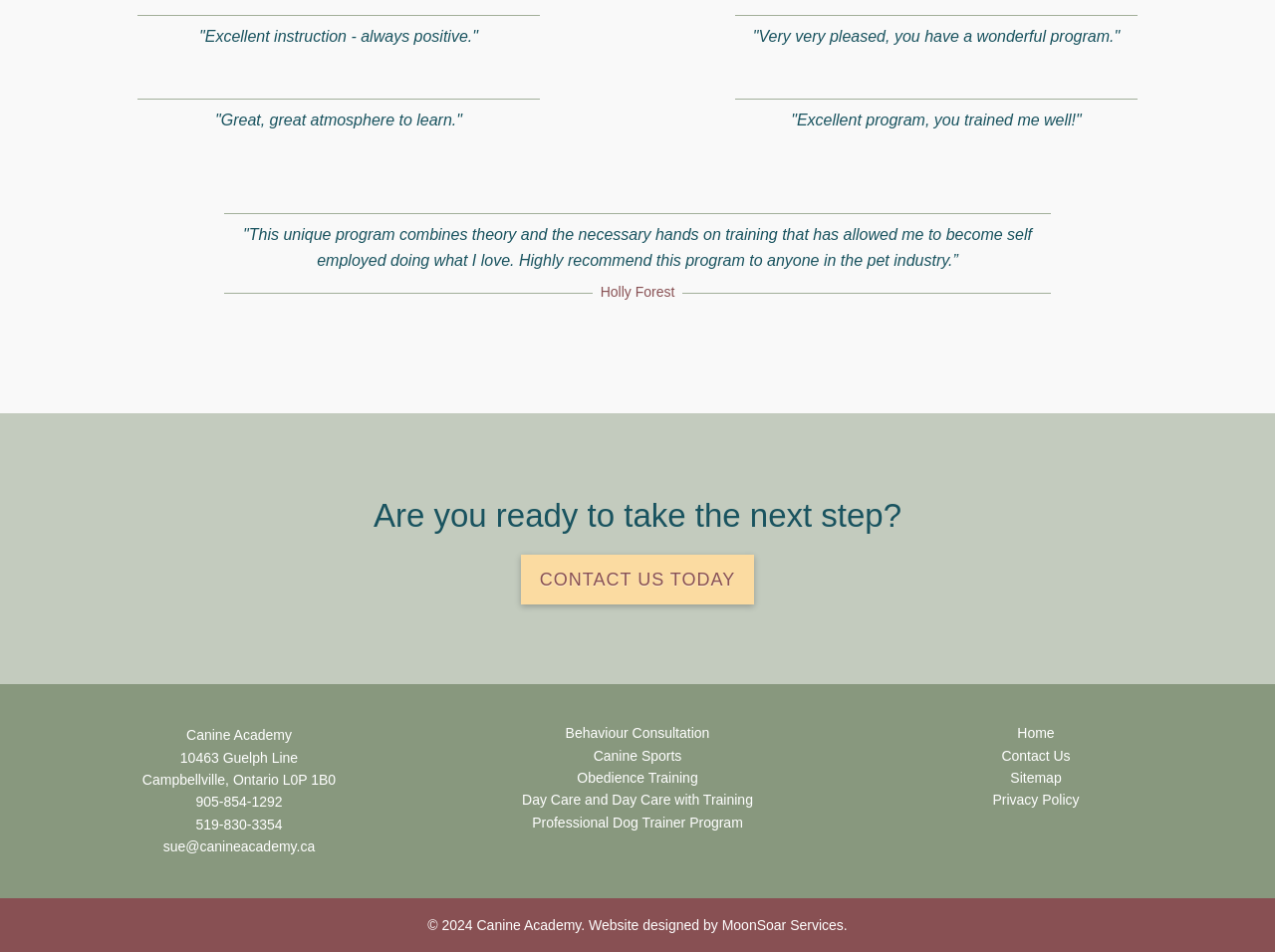Please provide the bounding box coordinates for the element that needs to be clicked to perform the instruction: "Submit the comment". The coordinates must consist of four float numbers between 0 and 1, formatted as [left, top, right, bottom].

None